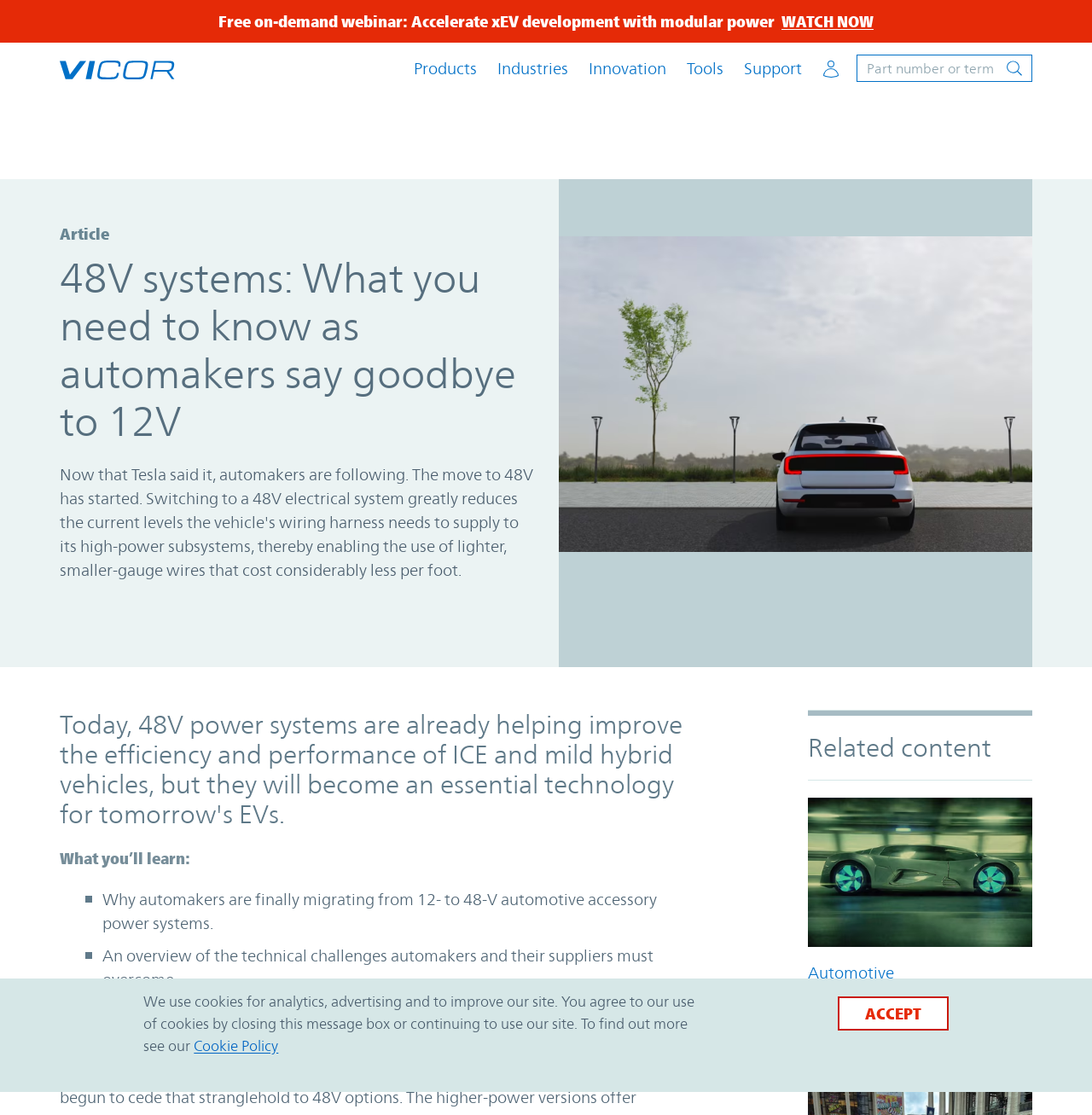Please determine the bounding box coordinates for the UI element described as: "placeholder="Part number or term"".

[0.785, 0.051, 0.946, 0.076]